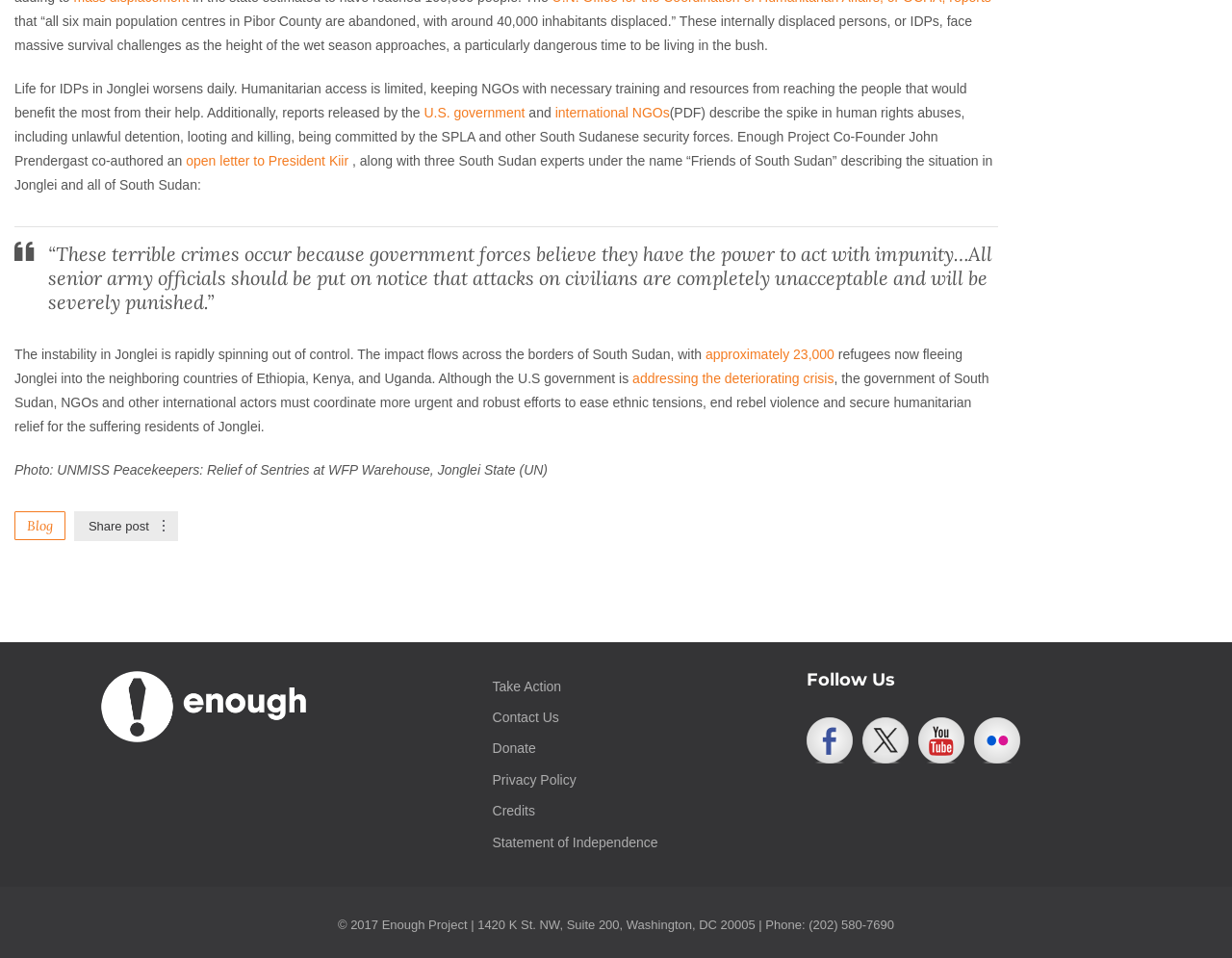Identify the bounding box coordinates for the region of the element that should be clicked to carry out the instruction: "Follow the Enough Project on Facebook". The bounding box coordinates should be four float numbers between 0 and 1, i.e., [left, top, right, bottom].

[0.655, 0.748, 0.693, 0.797]